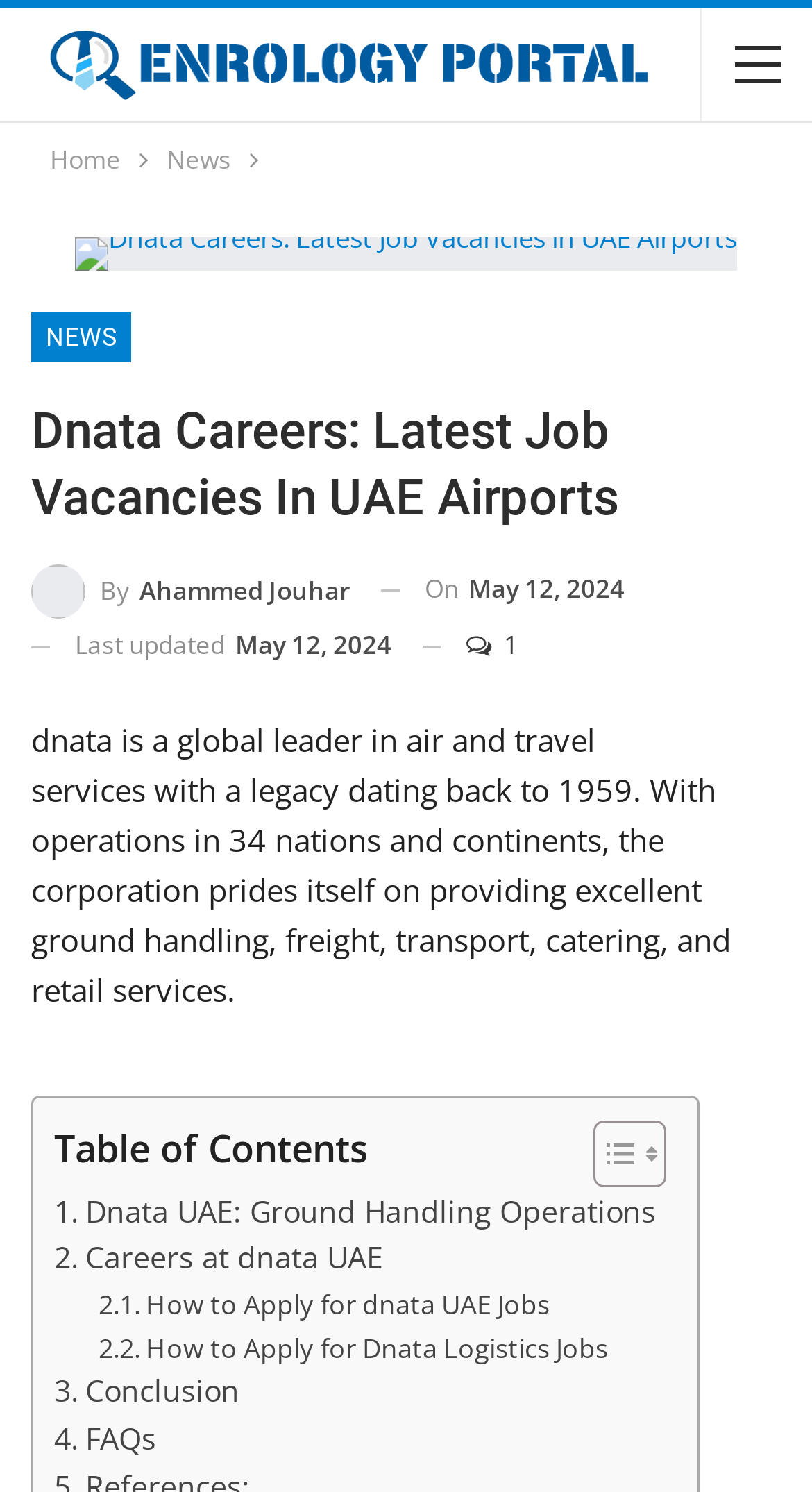Give a one-word or short phrase answer to the question: 
Who is the author of the latest article?

Ahammed Jouhar